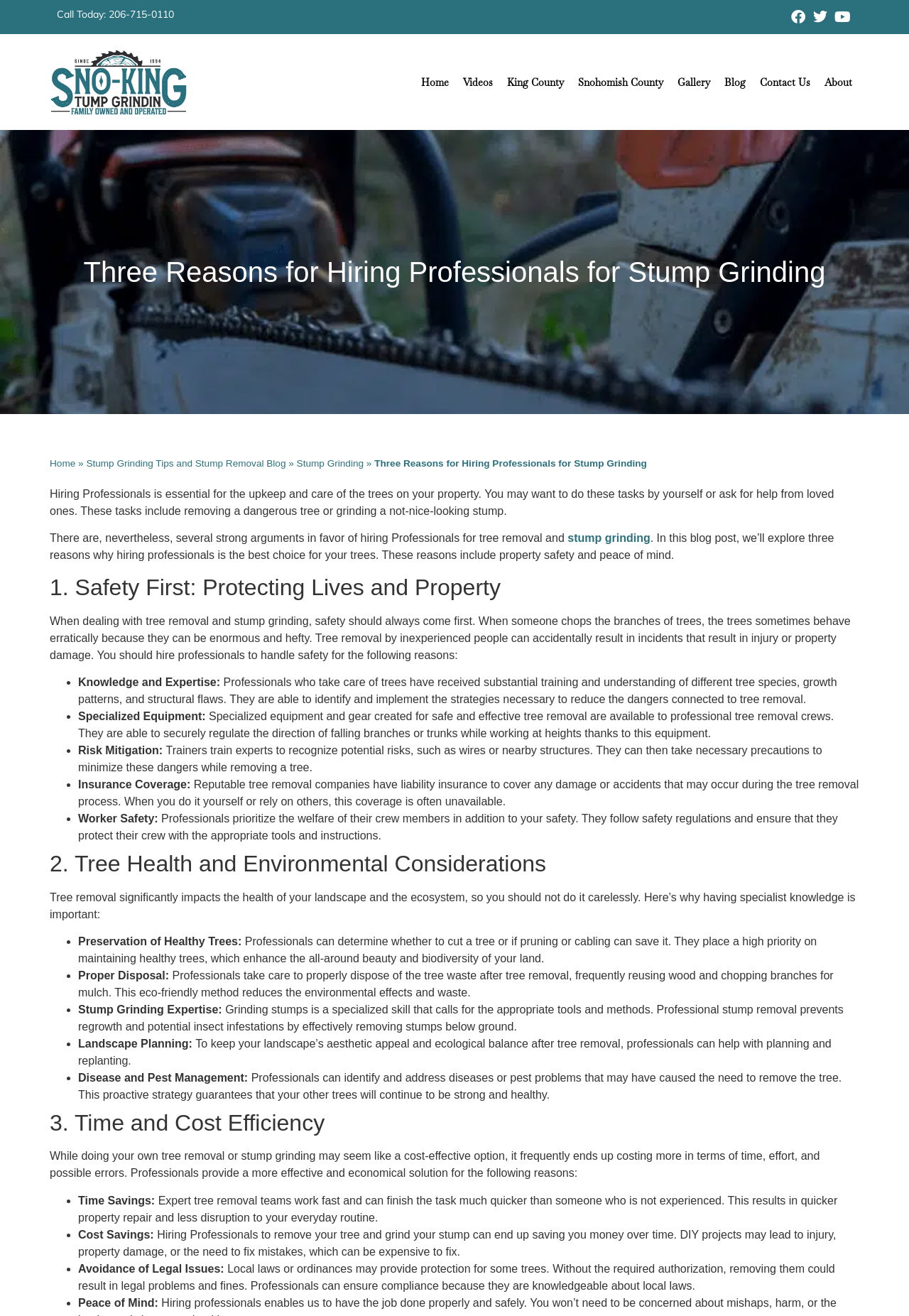Utilize the information from the image to answer the question in detail:
What is the second reason for hiring professionals for tree removal and stump grinding?

The second reason is mentioned in the heading '2. Tree Health and Environmental Considerations', which is followed by a list of subpoints explaining why professional knowledge is important for tree removal and stump grinding.